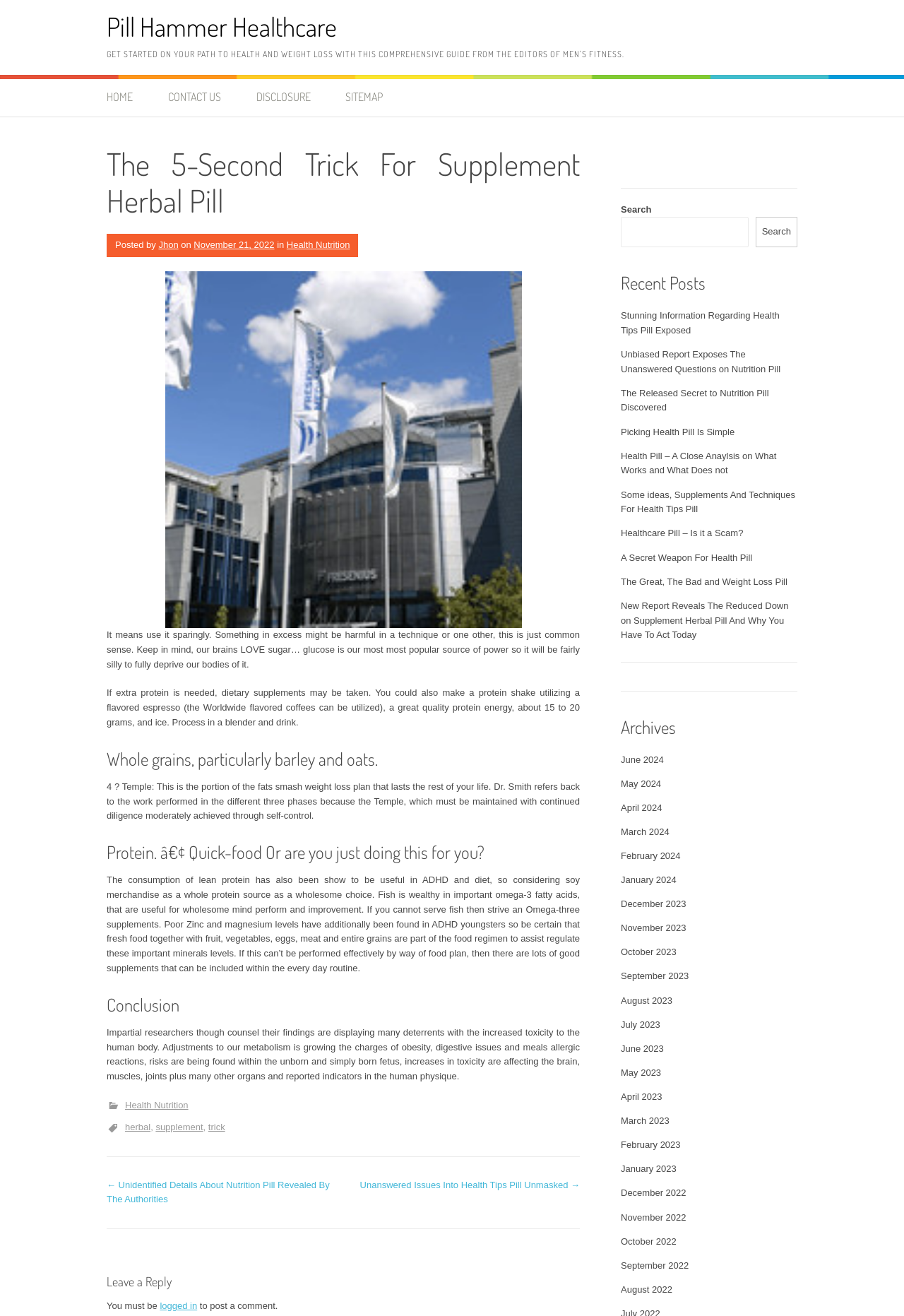Determine the bounding box coordinates of the element that should be clicked to execute the following command: "Read the 'Whole grains, particularly barley and oats.' article".

[0.118, 0.566, 0.641, 0.587]